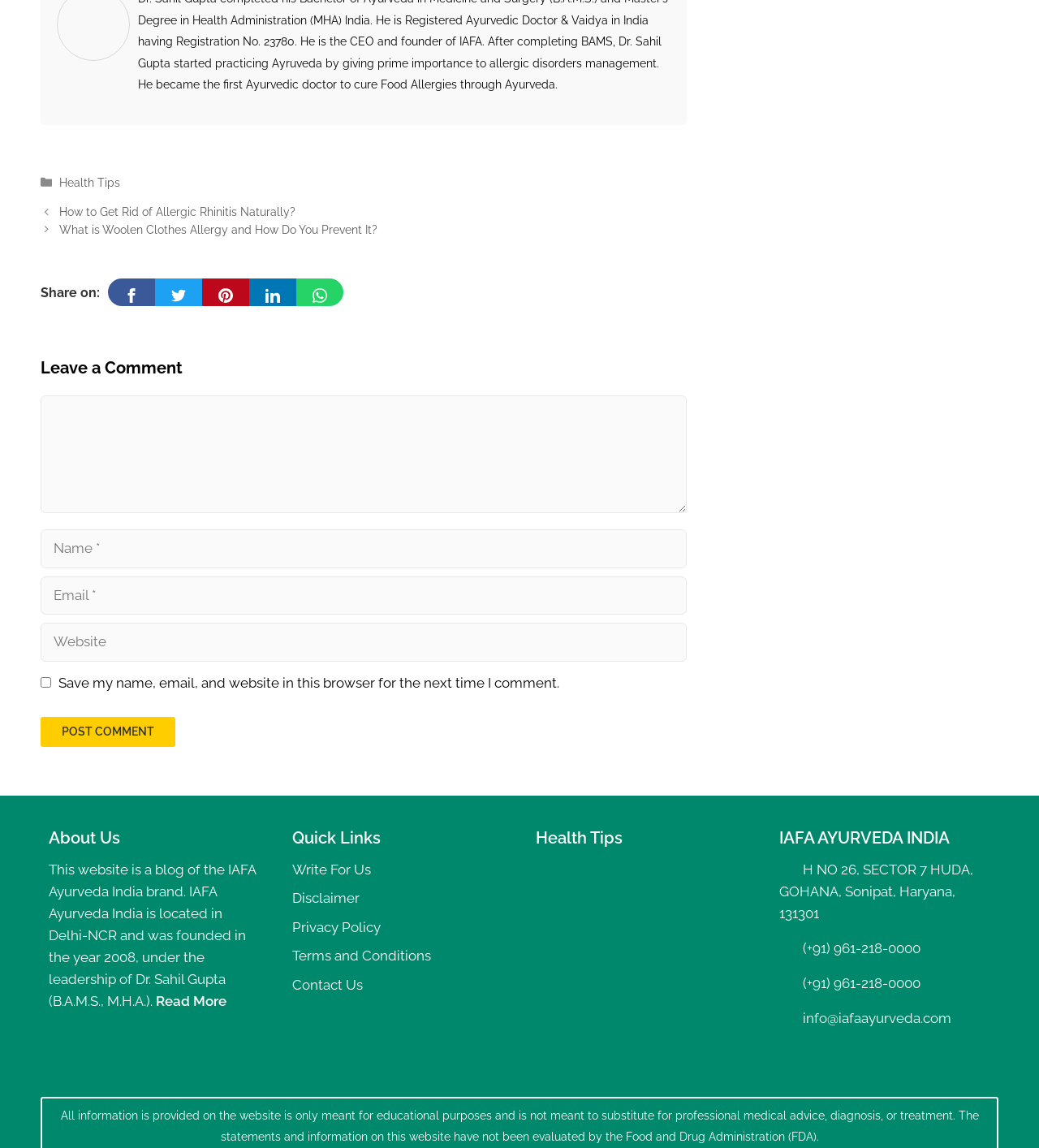Please mark the bounding box coordinates of the area that should be clicked to carry out the instruction: "Click on the 'Health Tips' link".

[0.057, 0.152, 0.116, 0.164]